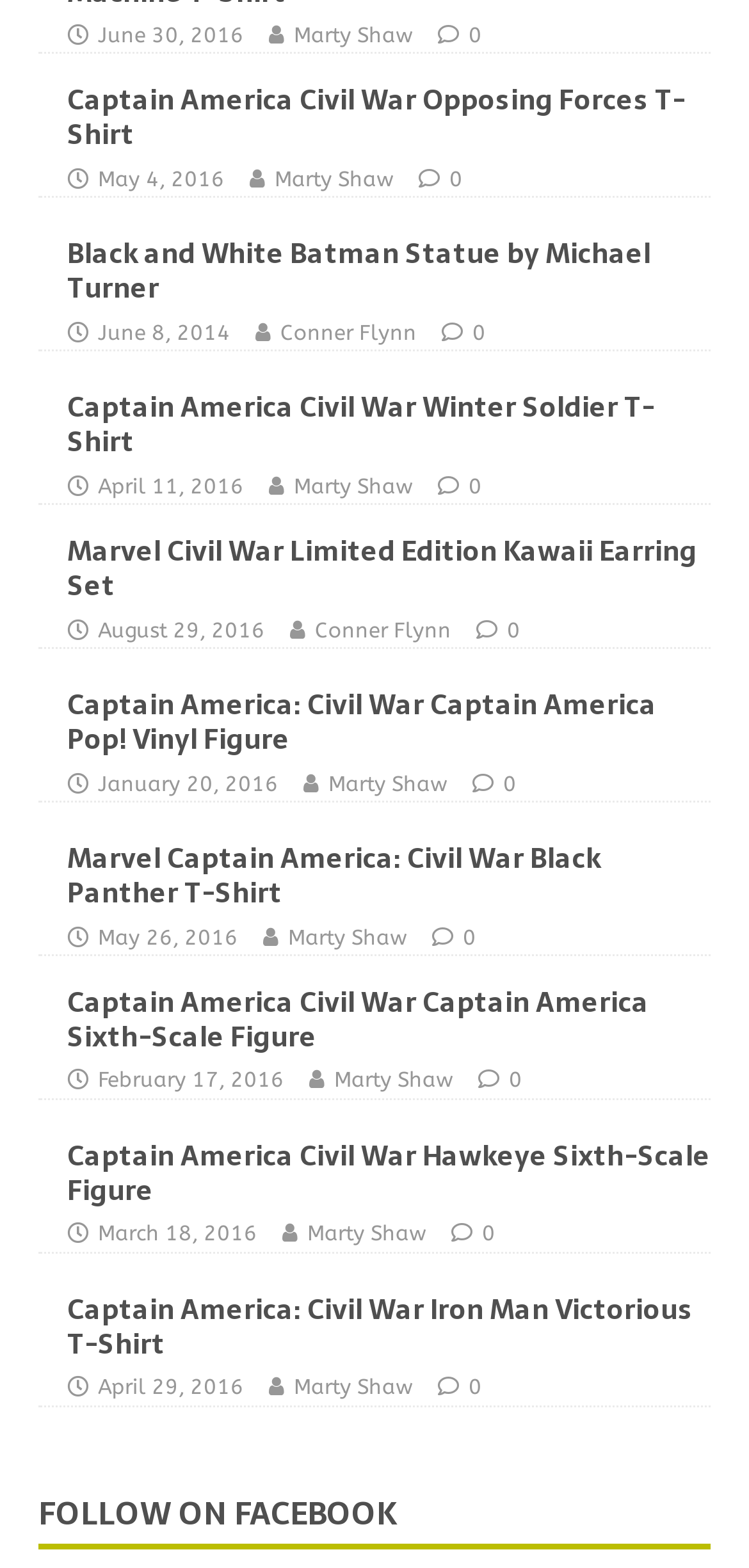Show the bounding box coordinates of the element that should be clicked to complete the task: "View Captain America Civil War Opposing Forces T-Shirt".

[0.09, 0.051, 0.915, 0.1]